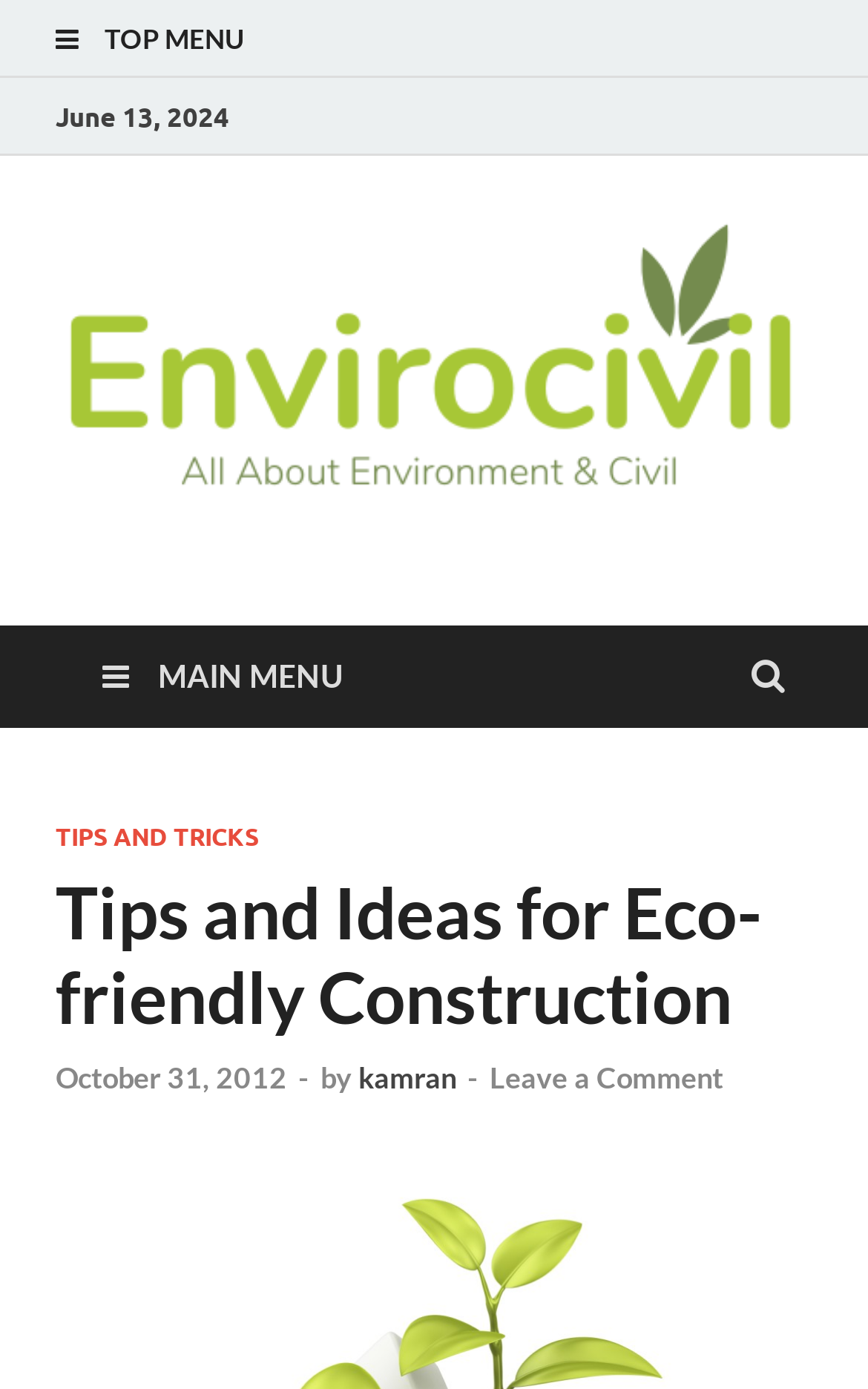Can you extract the primary headline text from the webpage?

Tips and Ideas for Eco-friendly Construction